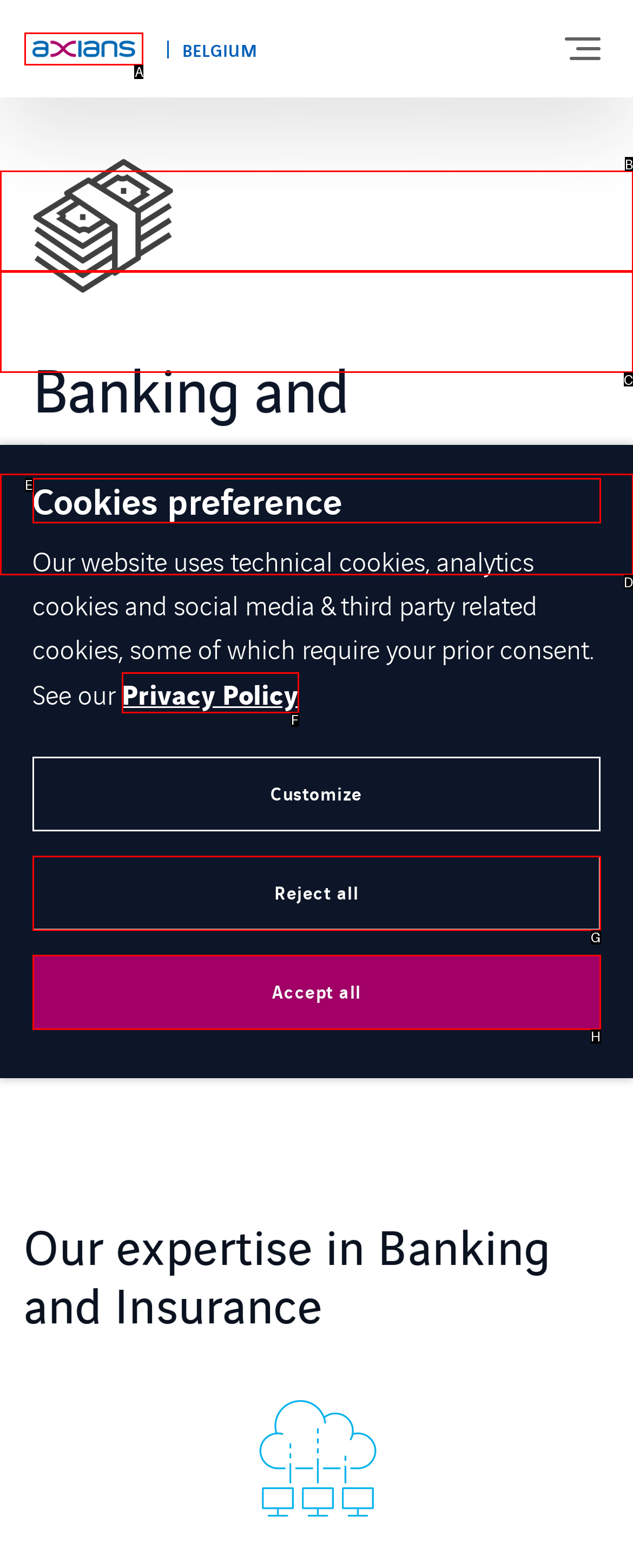Determine which HTML element to click for this task: Click the ABOUT US link Provide the letter of the selected choice.

B